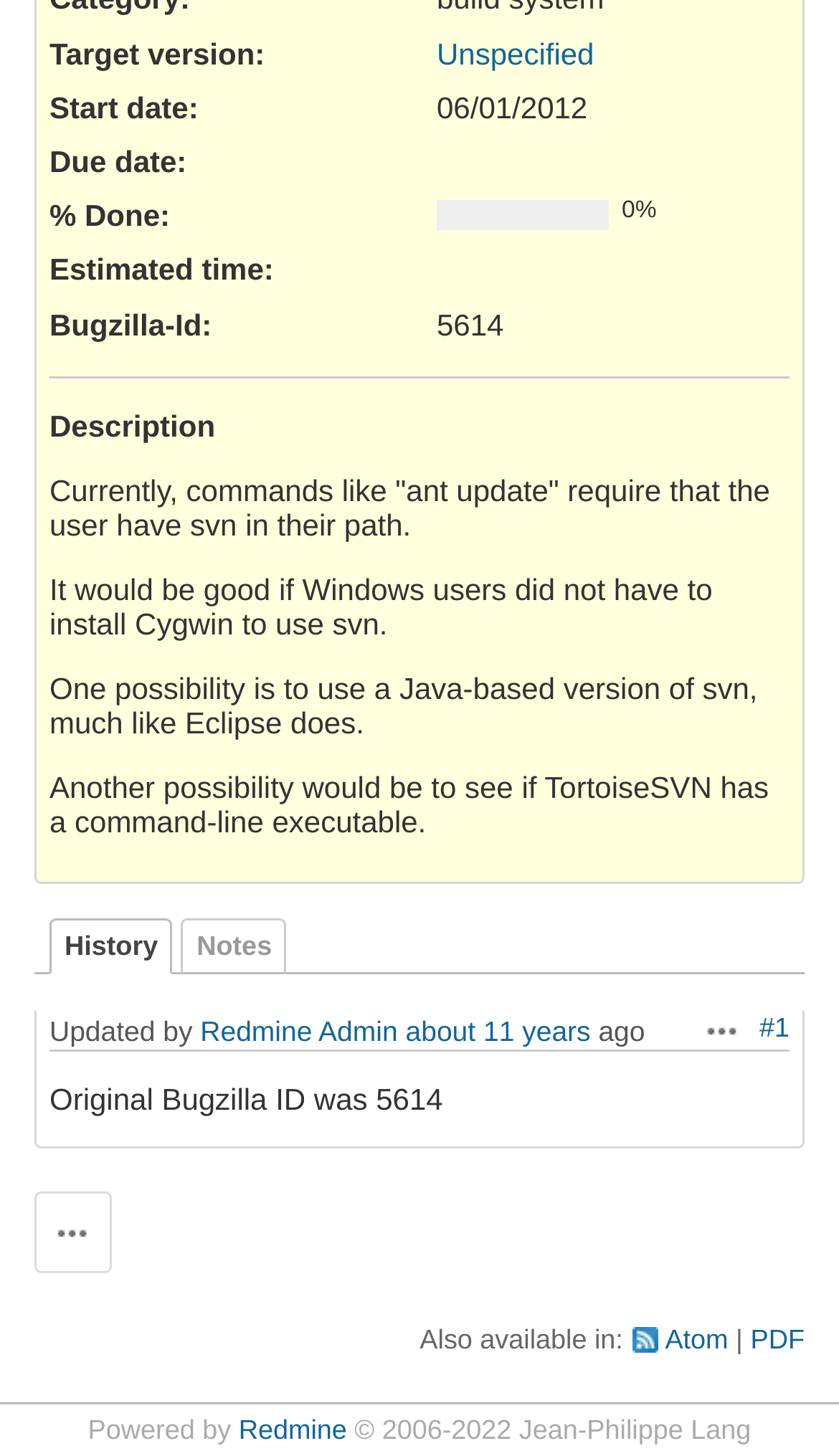Please provide the bounding box coordinates in the format (top-left x, top-left y, bottom-right x, bottom-right y). Remember, all values are floating point numbers between 0 and 1. What is the bounding box coordinate of the region described as: Notes

[0.216, 0.63, 0.342, 0.669]